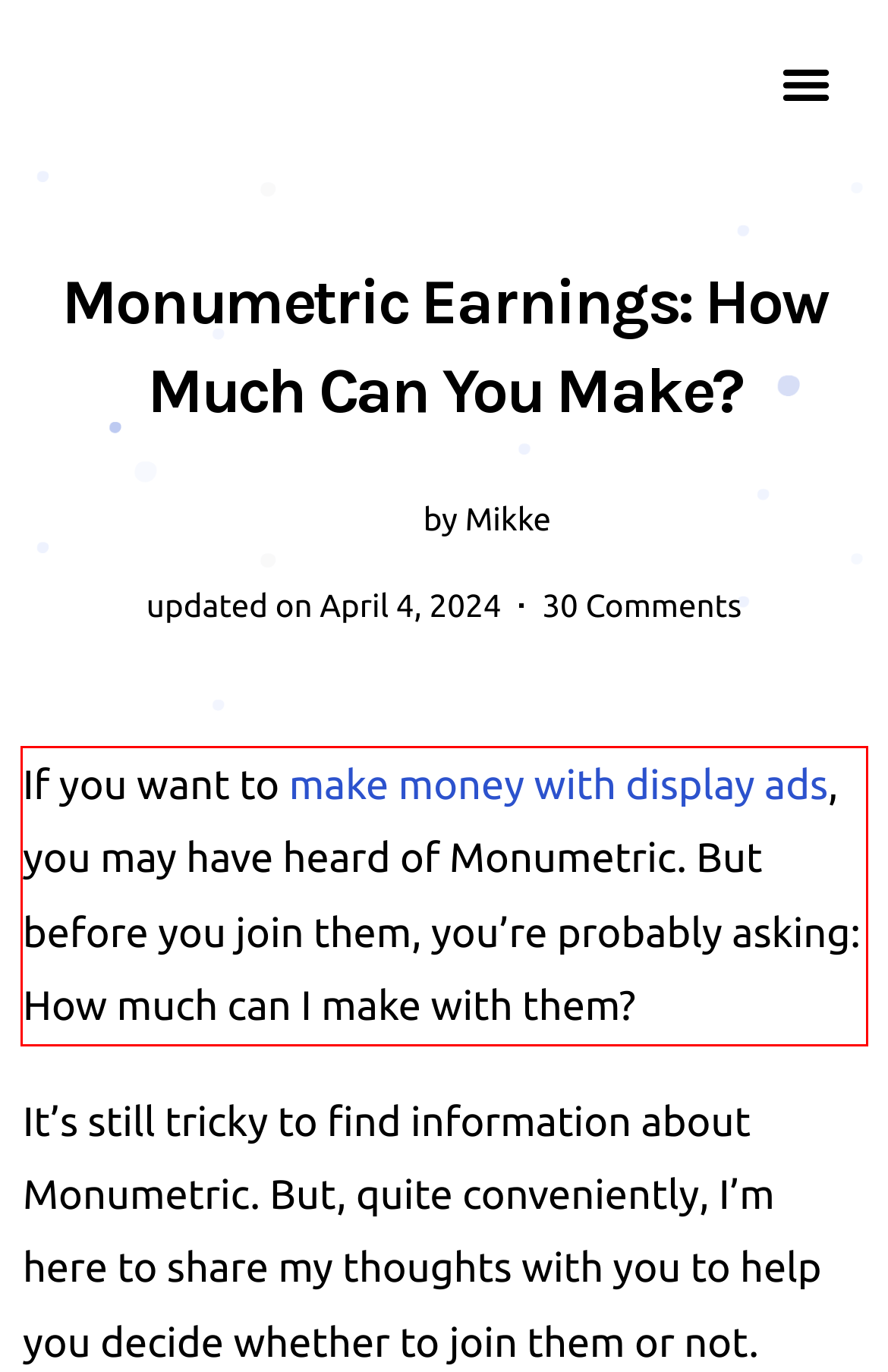Analyze the webpage screenshot and use OCR to recognize the text content in the red bounding box.

If you want to make money with display ads, you may have heard of Monumetric. But before you join them, you’re probably asking: How much can I make with them?